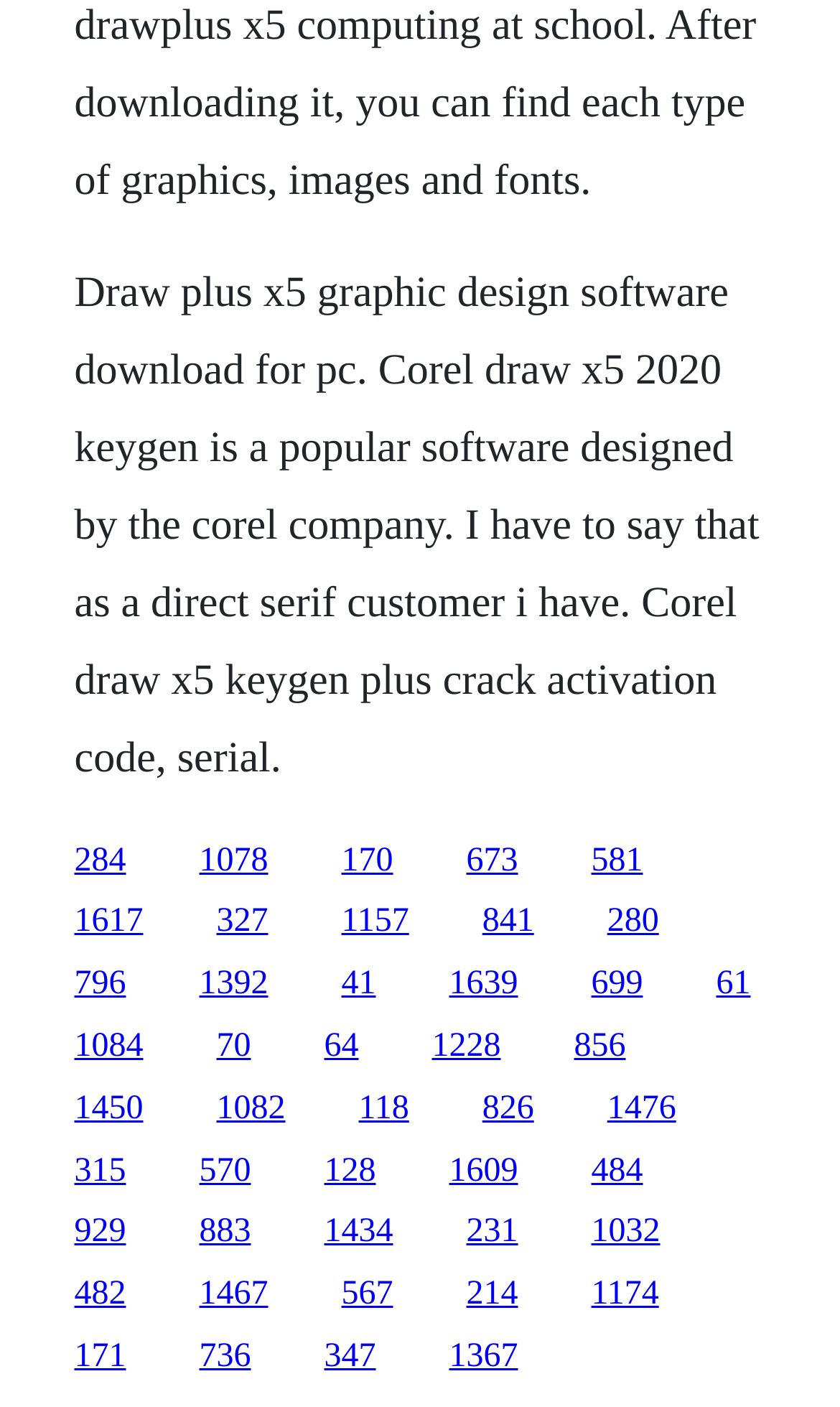What is the relationship between the author and Corel company?
Please give a detailed and elaborate answer to the question.

The author is a direct customer of the Corel company, as mentioned in the StaticText element with ID 148, indicating that the author has a direct relationship with the company as a customer.